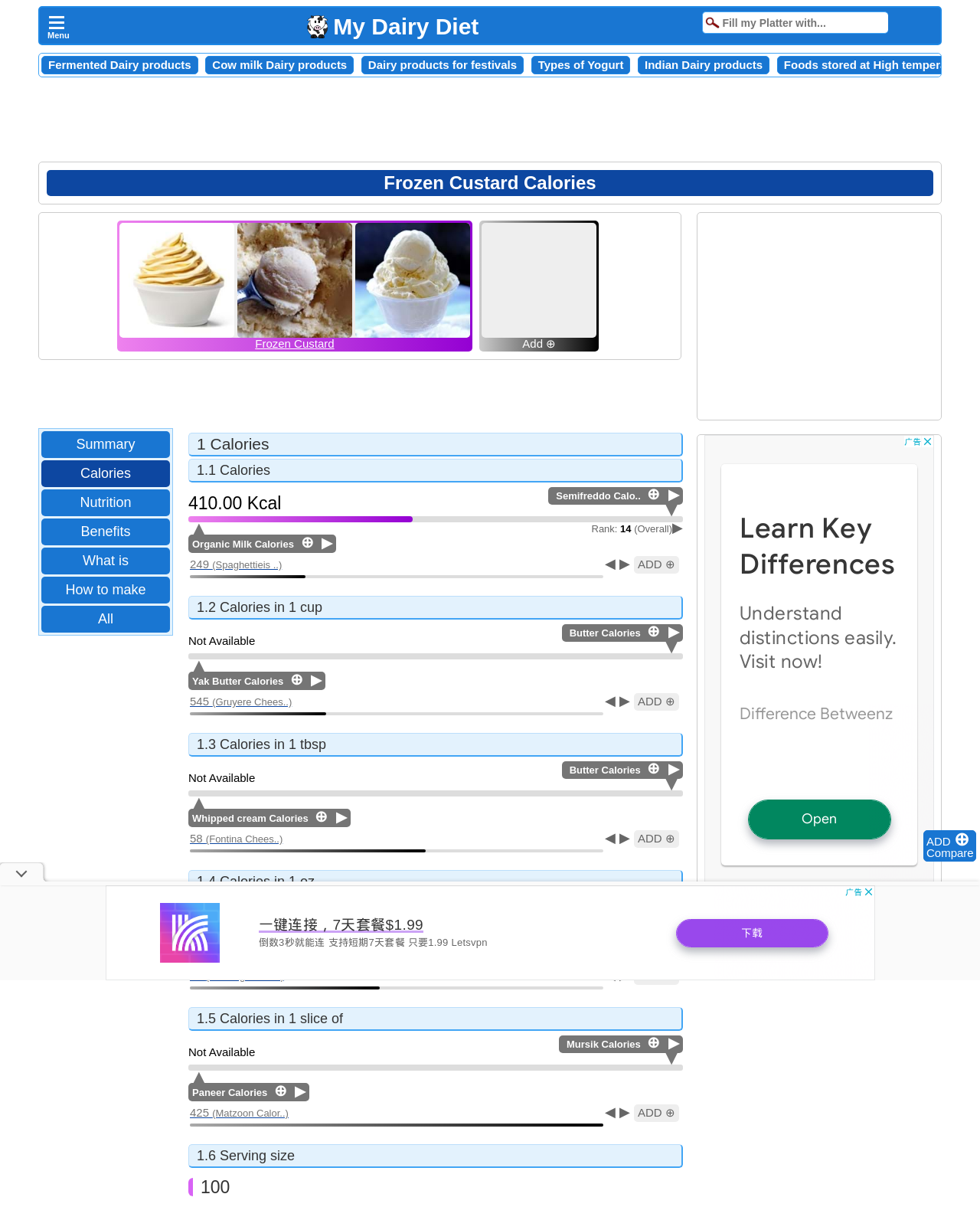Locate the bounding box coordinates of the area that needs to be clicked to fulfill the following instruction: "Click on Fermented Dairy products". The coordinates should be in the format of four float numbers between 0 and 1, namely [left, top, right, bottom].

[0.049, 0.048, 0.195, 0.059]